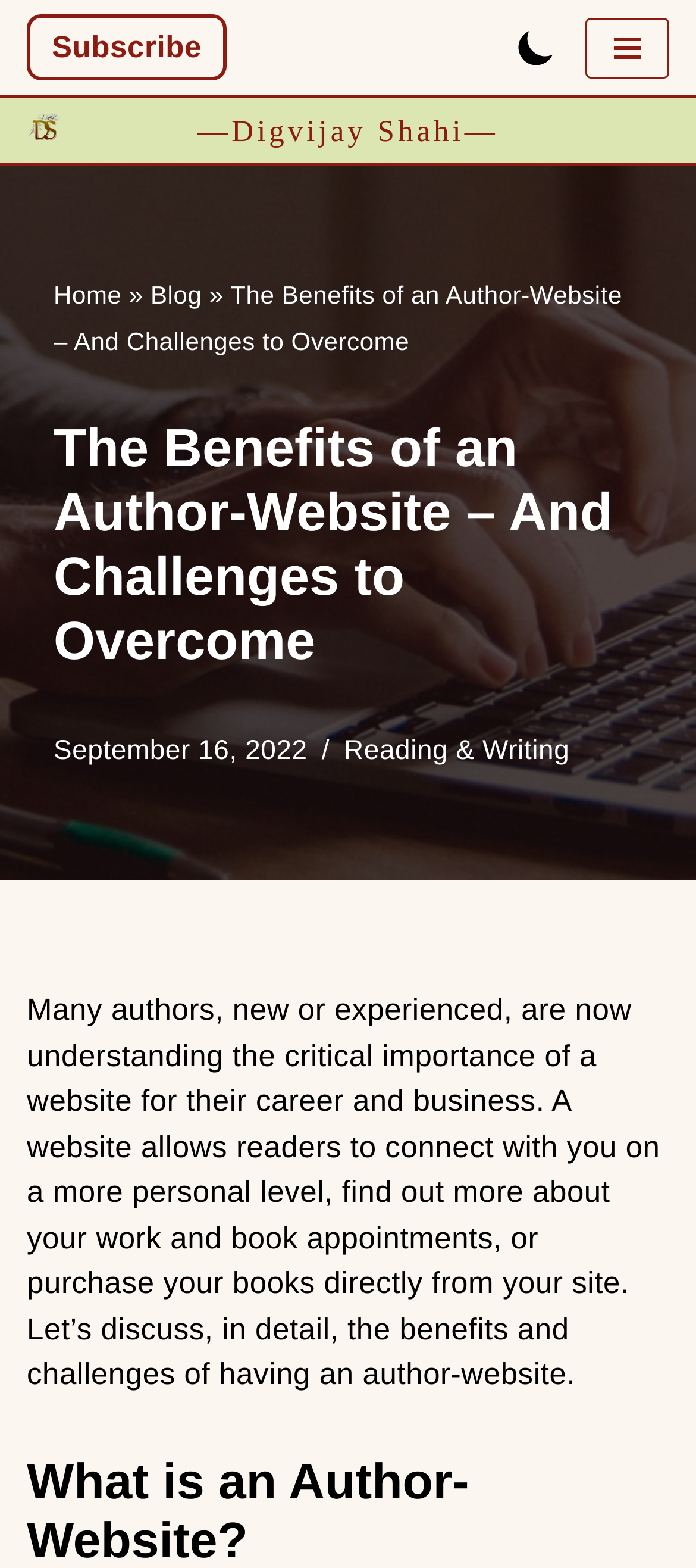What can readers do on an author-website?
Provide a short answer using one word or a brief phrase based on the image.

Book appointments or purchase books